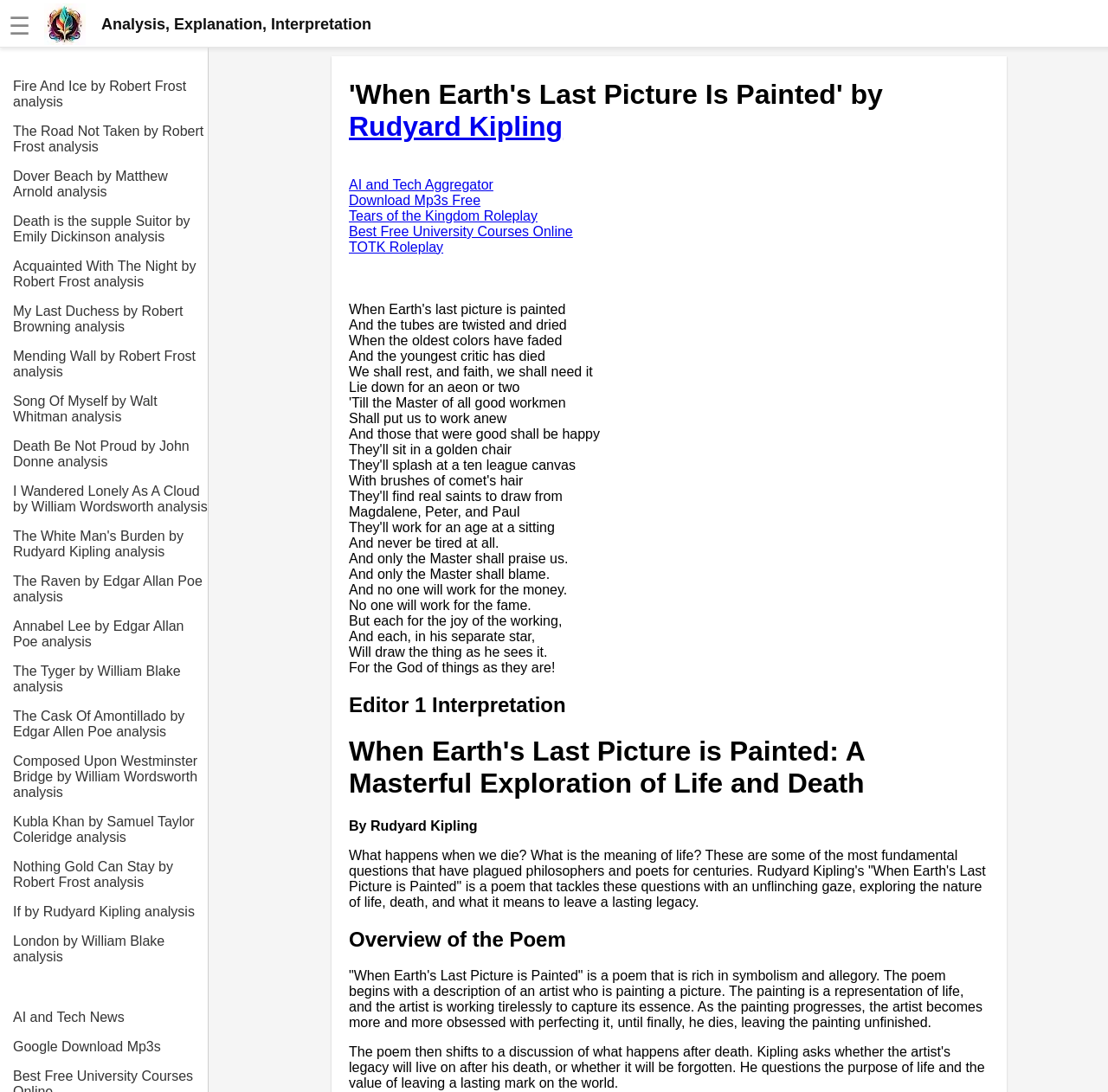Determine the main headline of the webpage and provide its text.

'When Earth's Last Picture Is Painted' by Rudyard Kipling